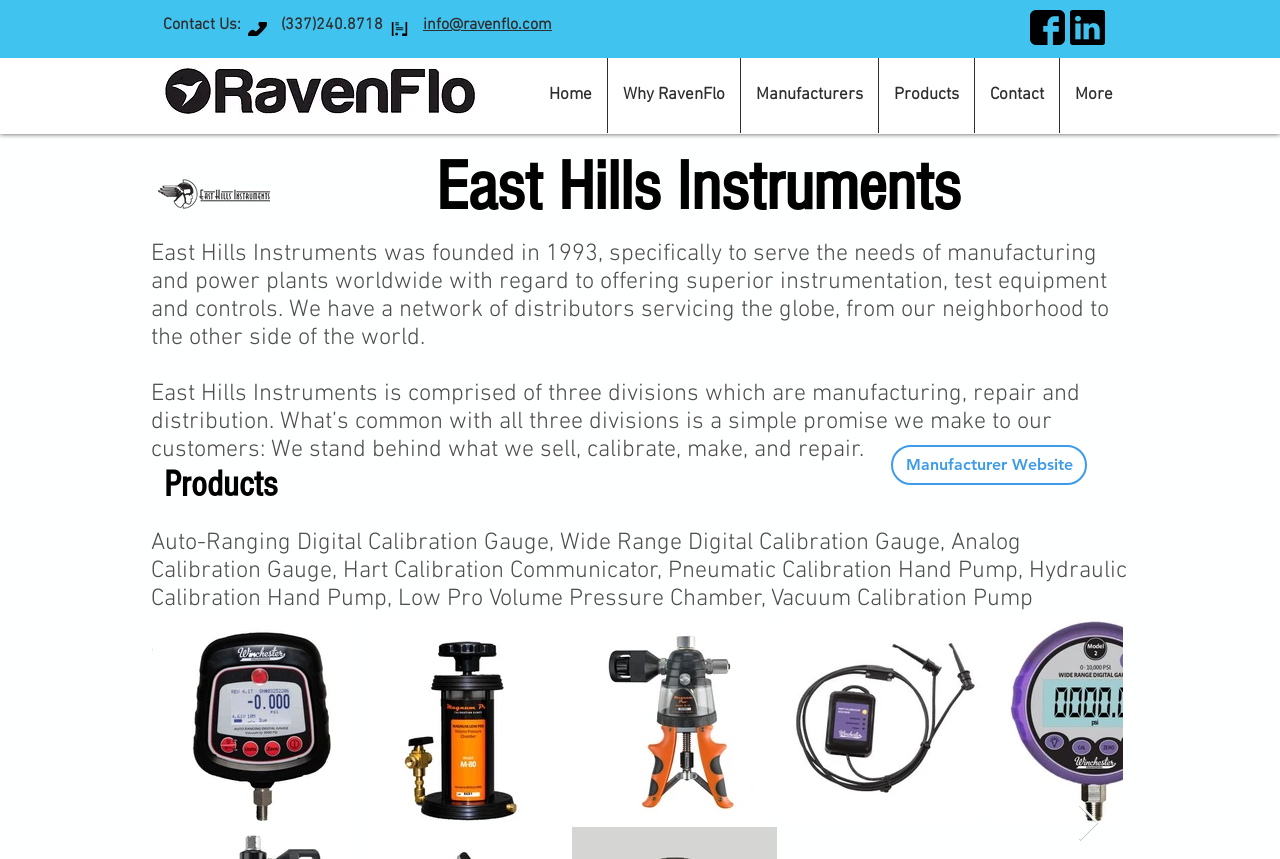Determine the bounding box coordinates for the element that should be clicked to follow this instruction: "View products". The coordinates should be given as four float numbers between 0 and 1, in the format [left, top, right, bottom].

[0.118, 0.54, 0.227, 0.589]